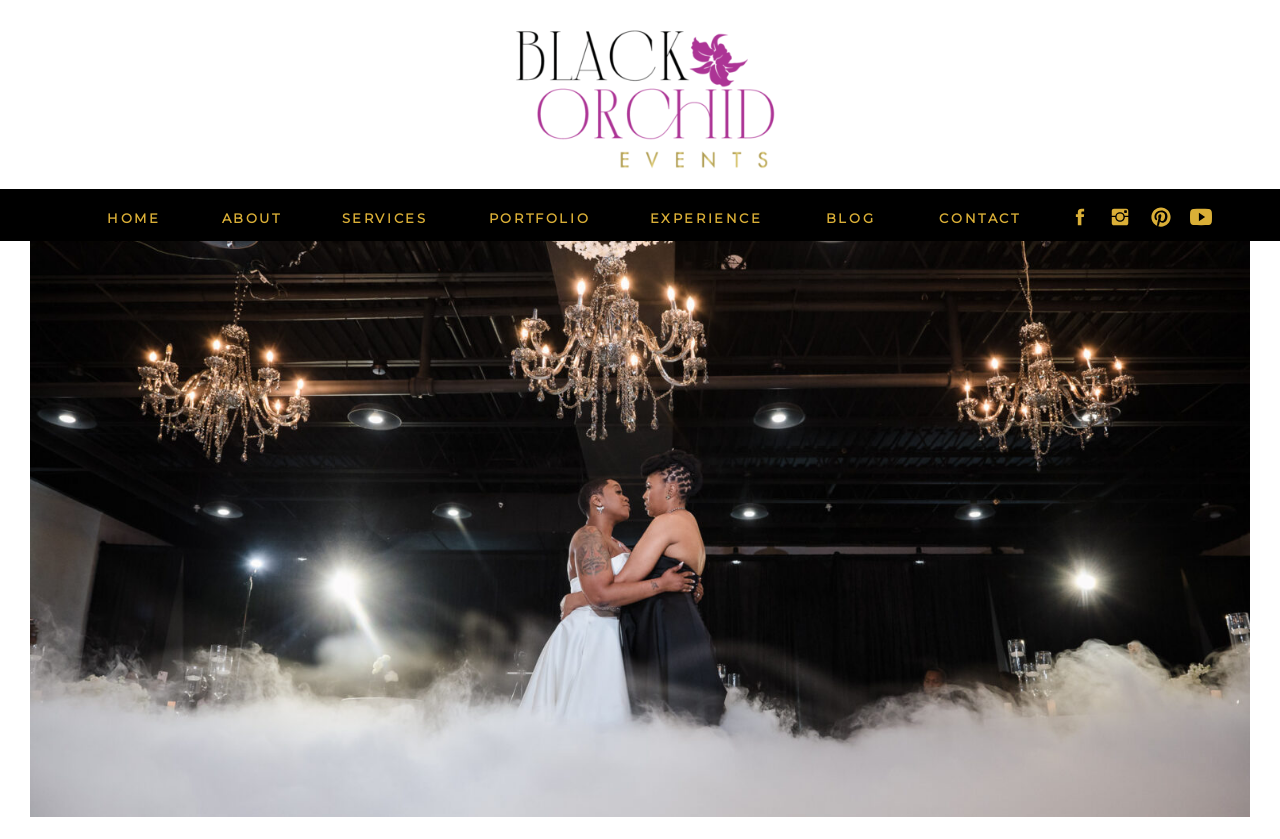Provide your answer in a single word or phrase: 
How many navigation links are on the top of the webpage?

7